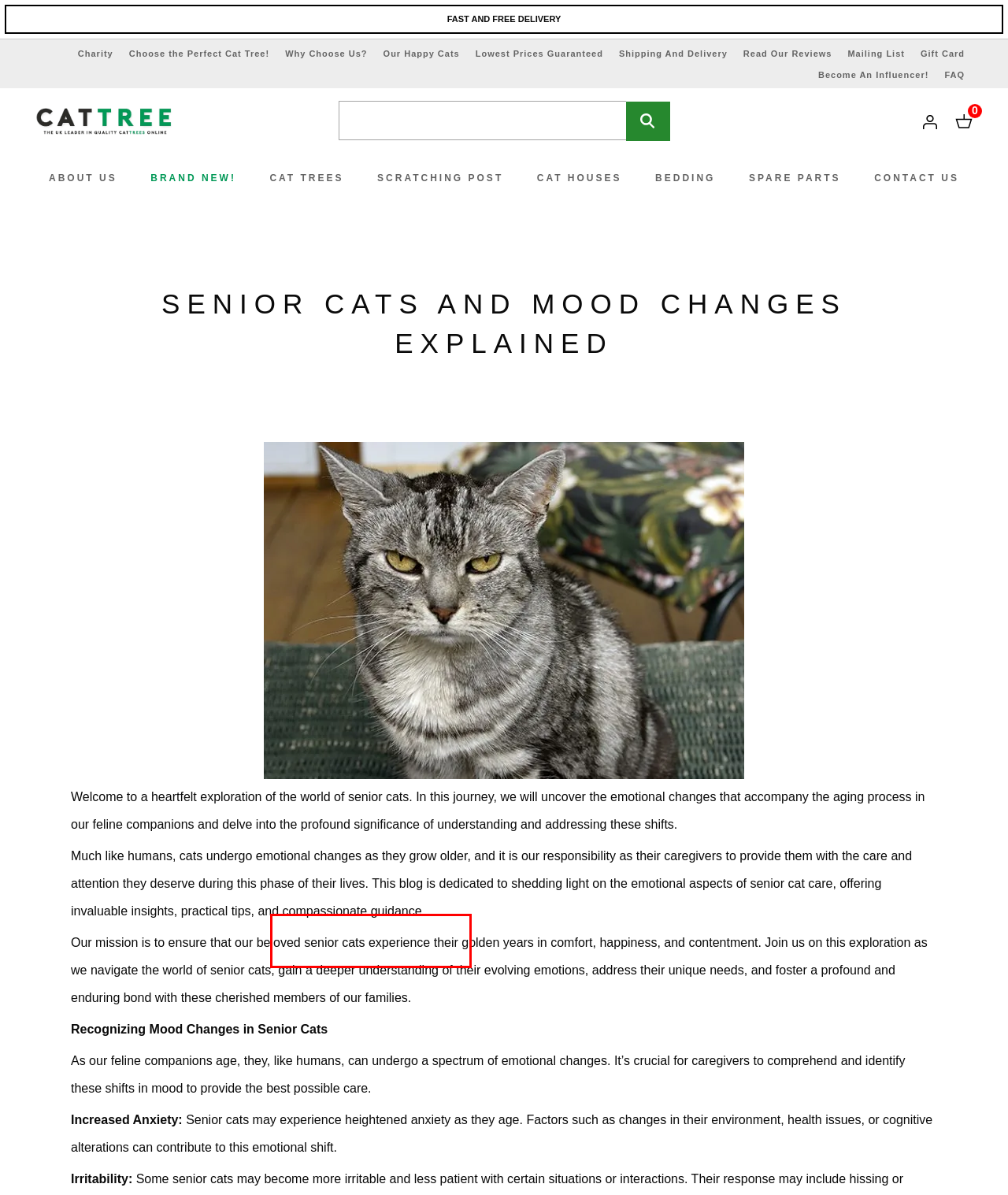Provided is a screenshot of a webpage with a red bounding box around an element. Select the most accurate webpage description for the page that appears after clicking the highlighted element. Here are the candidates:
A. Luxury Cat Trees | The UK's leading online retailer of Cat Trees
B. Black - Cat Tree UK
C. Contact Us - Cat Tree UK
D. Multicoloured - Cat Tree UK
E. Brand New - Cat Tree UK
F. About Cat Tree UK - Cat Tree UK
G. Handmade Cat Scratching Post - Cat Tree UK
H. Budget Cat Scratching Post - Cat Tree UK

B